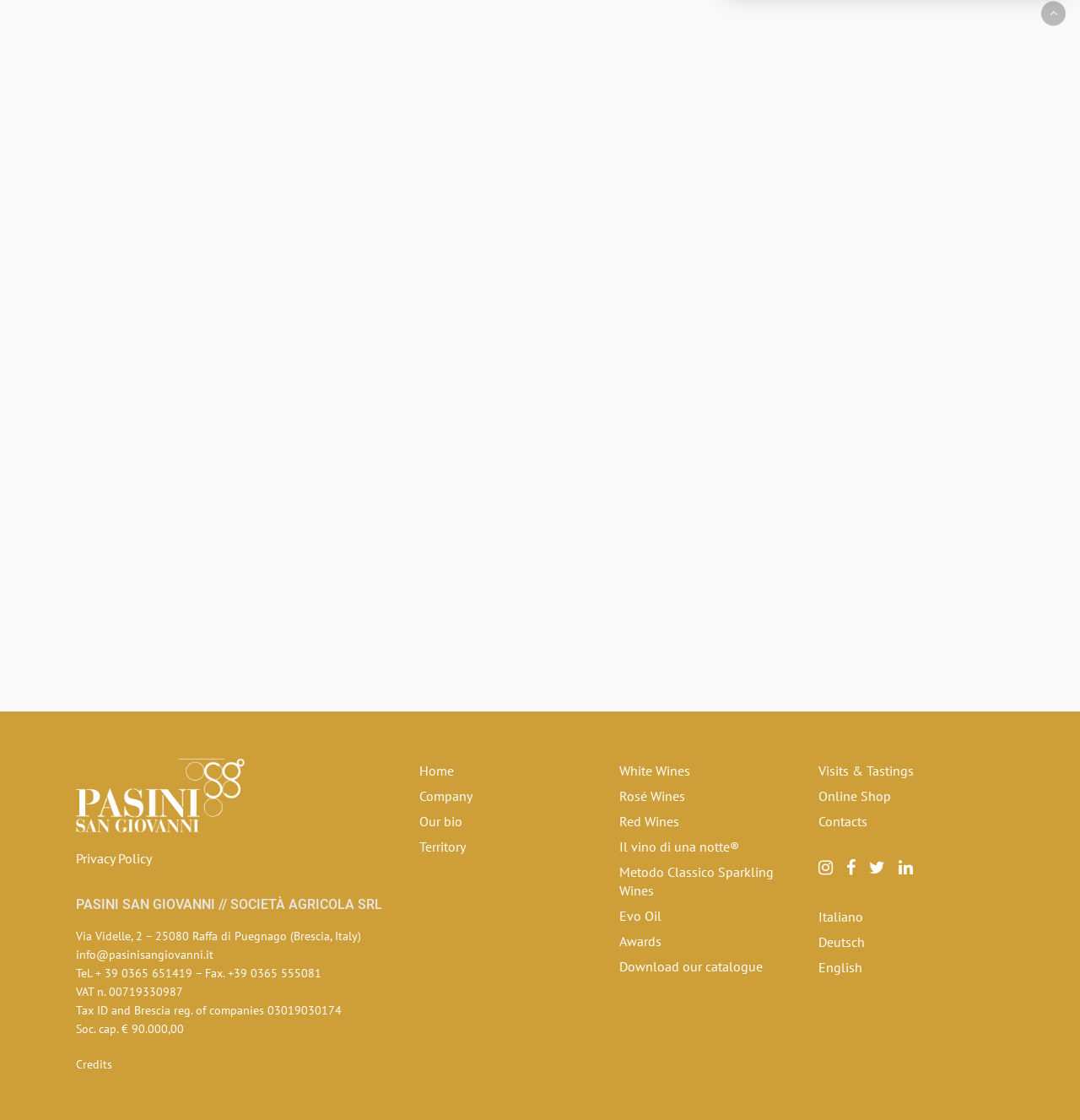What is the address of the company?
Refer to the screenshot and respond with a concise word or phrase.

Via Videlle, 2 – 25080 Raffa di Puegnago (Brescia, Italy)